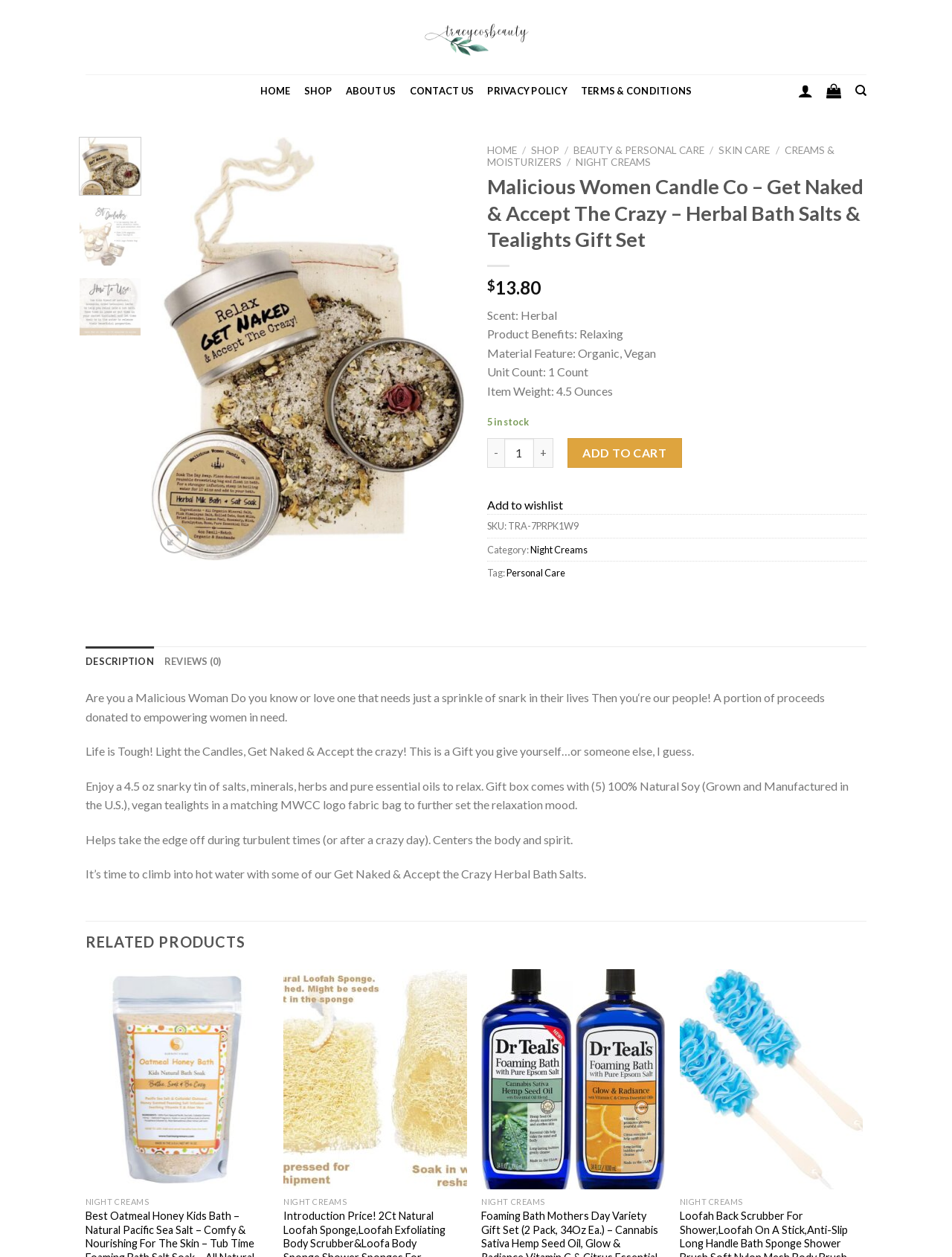What is the price of the product?
Look at the image and respond with a one-word or short-phrase answer.

$13.80